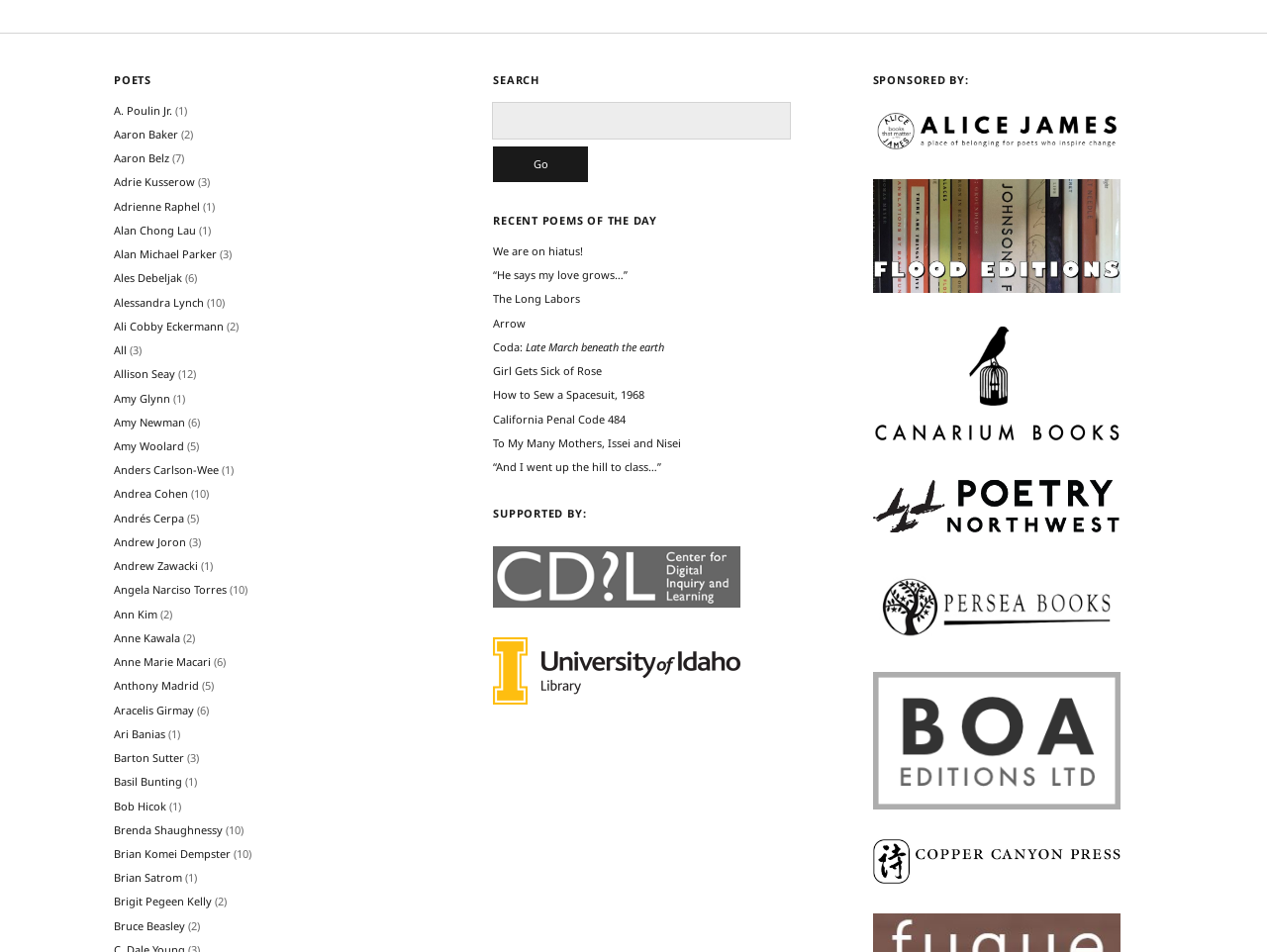What is the purpose of the search box?
Provide a concise answer using a single word or phrase based on the image.

To search